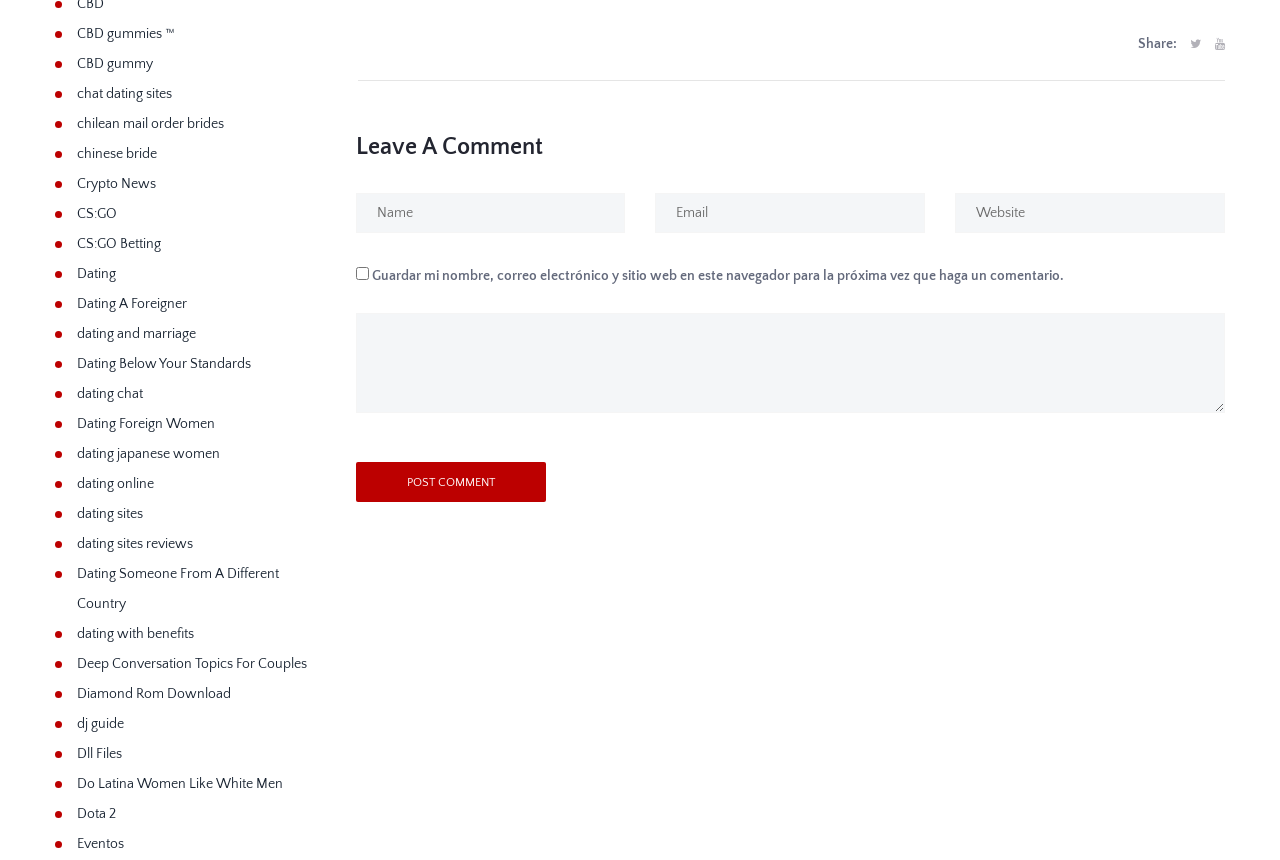Specify the bounding box coordinates of the area to click in order to follow the given instruction: "Post a comment."

[0.278, 0.537, 0.426, 0.584]